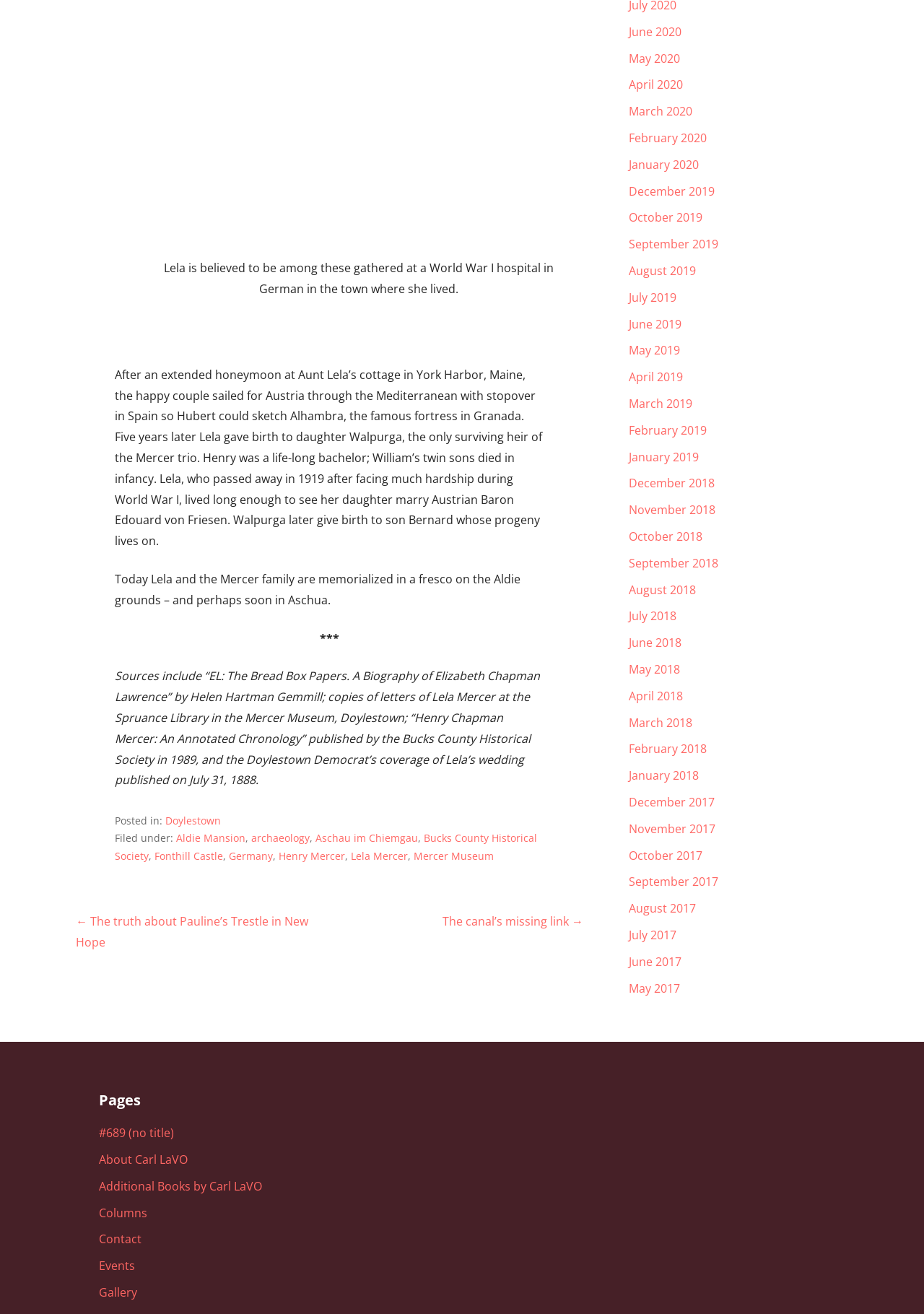Identify the bounding box coordinates of the specific part of the webpage to click to complete this instruction: "Go to the next post".

[0.479, 0.695, 0.631, 0.707]